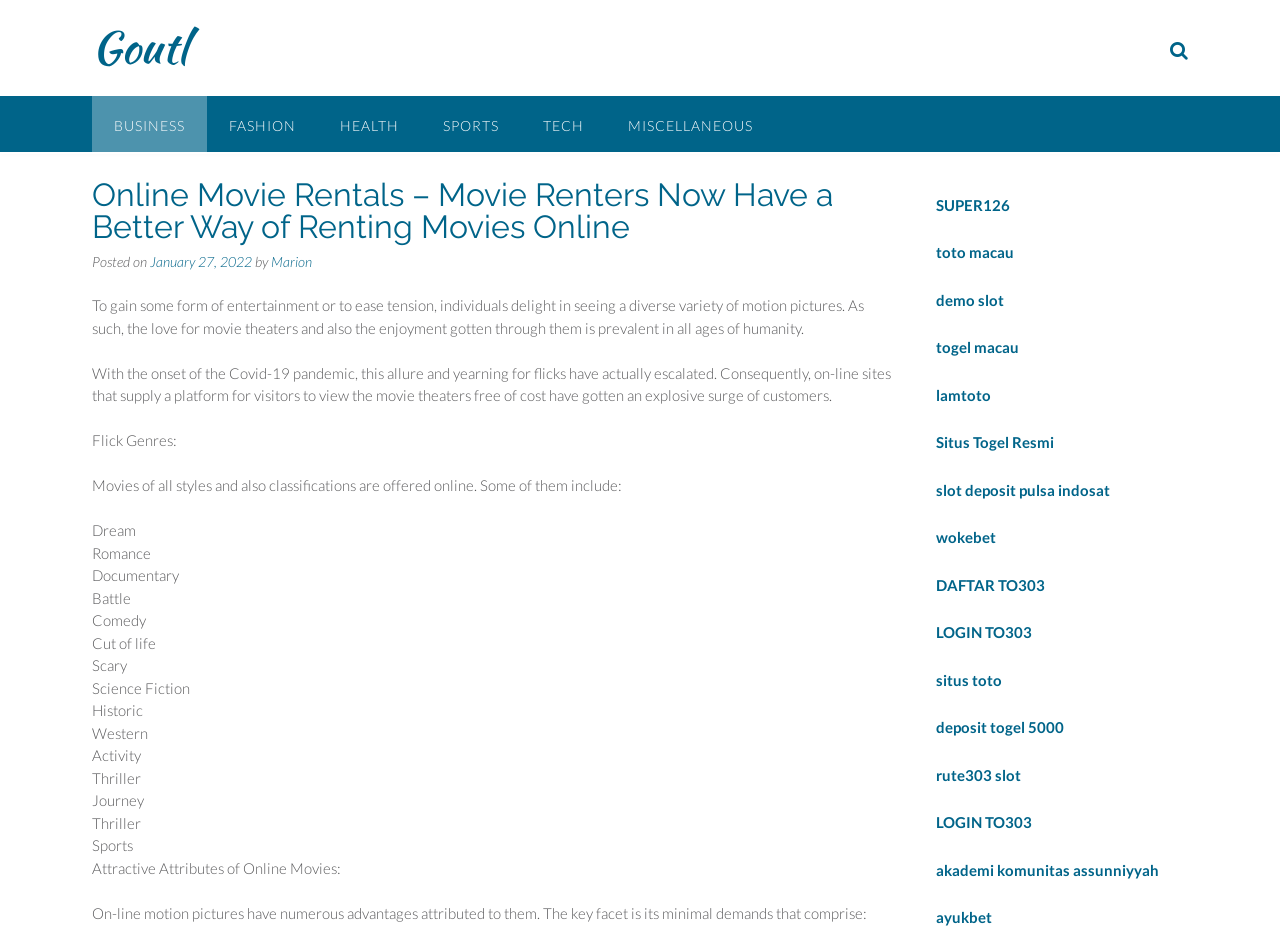What is the name of the author of the article?
Please ensure your answer is as detailed and informative as possible.

The webpage mentions that the article was posted by Marion, indicating that Marion is the author of the article.